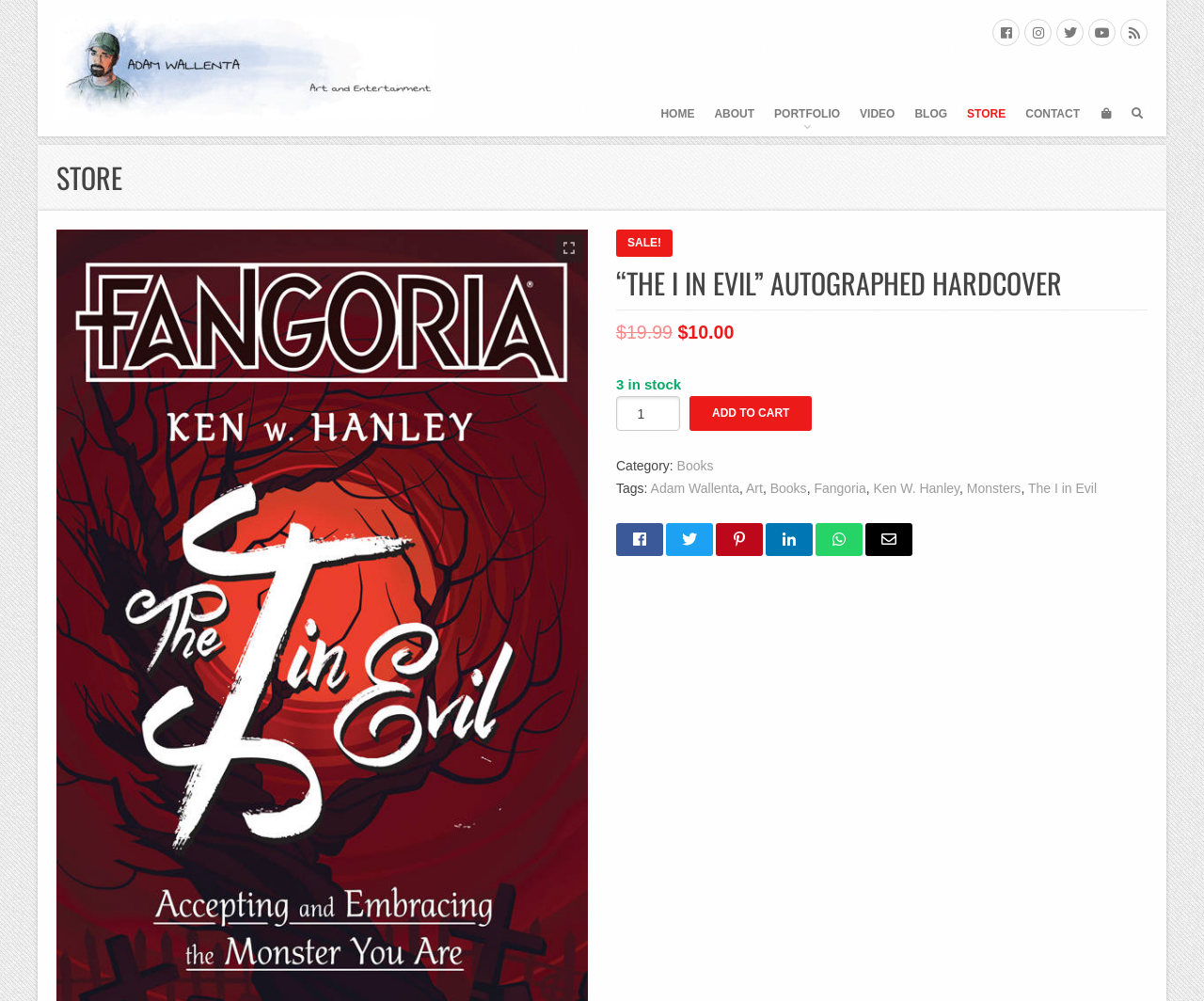Create a detailed description of the webpage's content and layout.

This webpage is an online store page for an autographed hardcover book titled "The I in Evil" by Adam Wallenta. At the top left, there is a link to the author's name, accompanied by a small image. On the top right, there are several social media links represented by icons.

Below the top section, there is a navigation menu with links to different pages, including HOME, ABOUT, PORTFOLIO, VIDEO, BLOG, STORE, and CONTACT.

The main content of the page is dedicated to the book, with a heading that matches the title. There is a sale notification that reads "SALE!" and a price section that shows the original price of $19.99 crossed out, with a new price of $10.00. The page also indicates that there are 3 items in stock.

Below the price section, there is a quantity selector and an "ADD TO CART" button. The book's category and tags are listed, including links to related categories and tags, such as "Books", "Adam Wallenta", "Art", "Fangoria", "Ken W. Hanley", "Monsters", and "The I in Evil".

At the bottom of the page, there are several more social media links represented by icons.